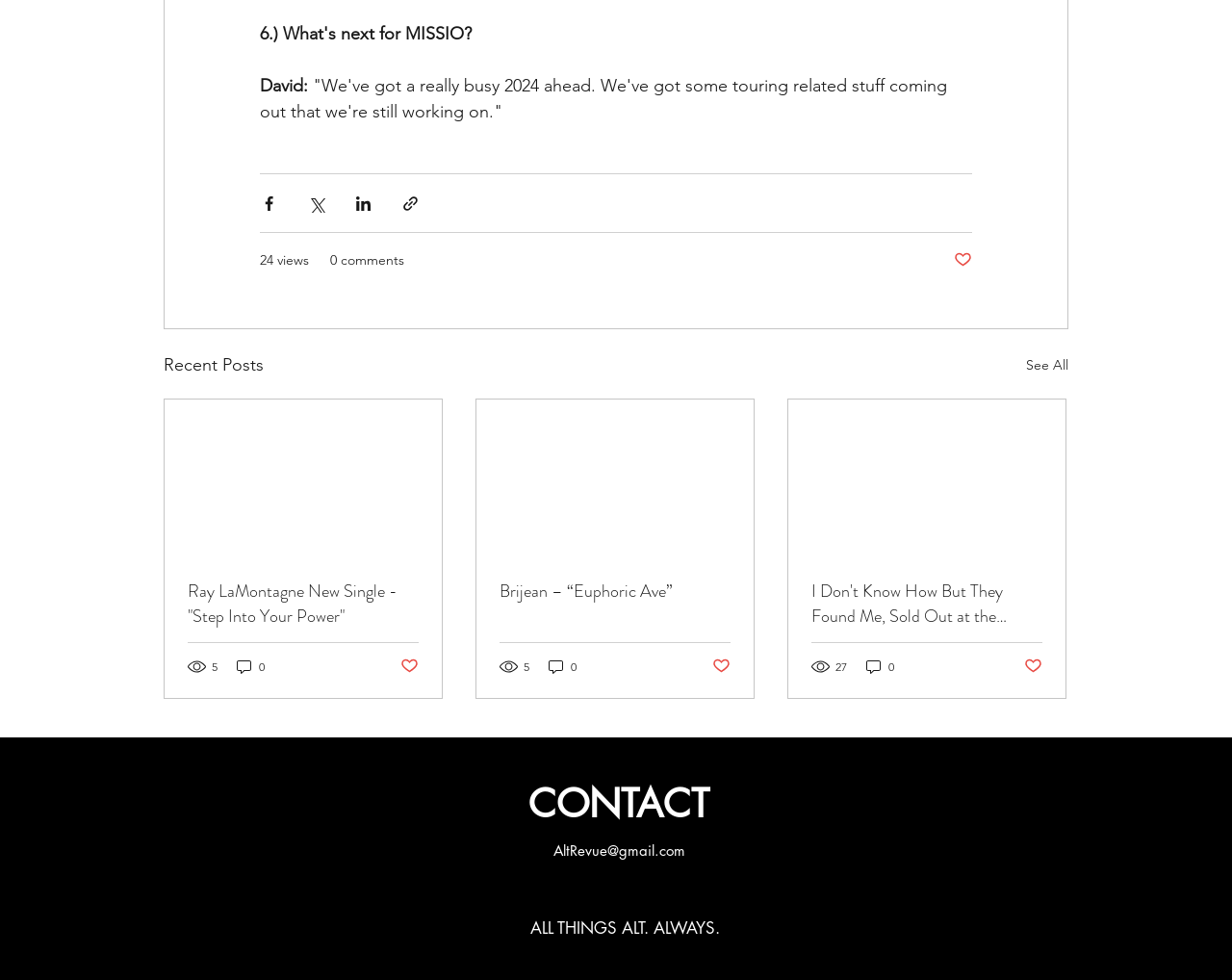What is the email address provided in the CONTACT section?
Answer with a single word or phrase by referring to the visual content.

AltRevue@gmail.com